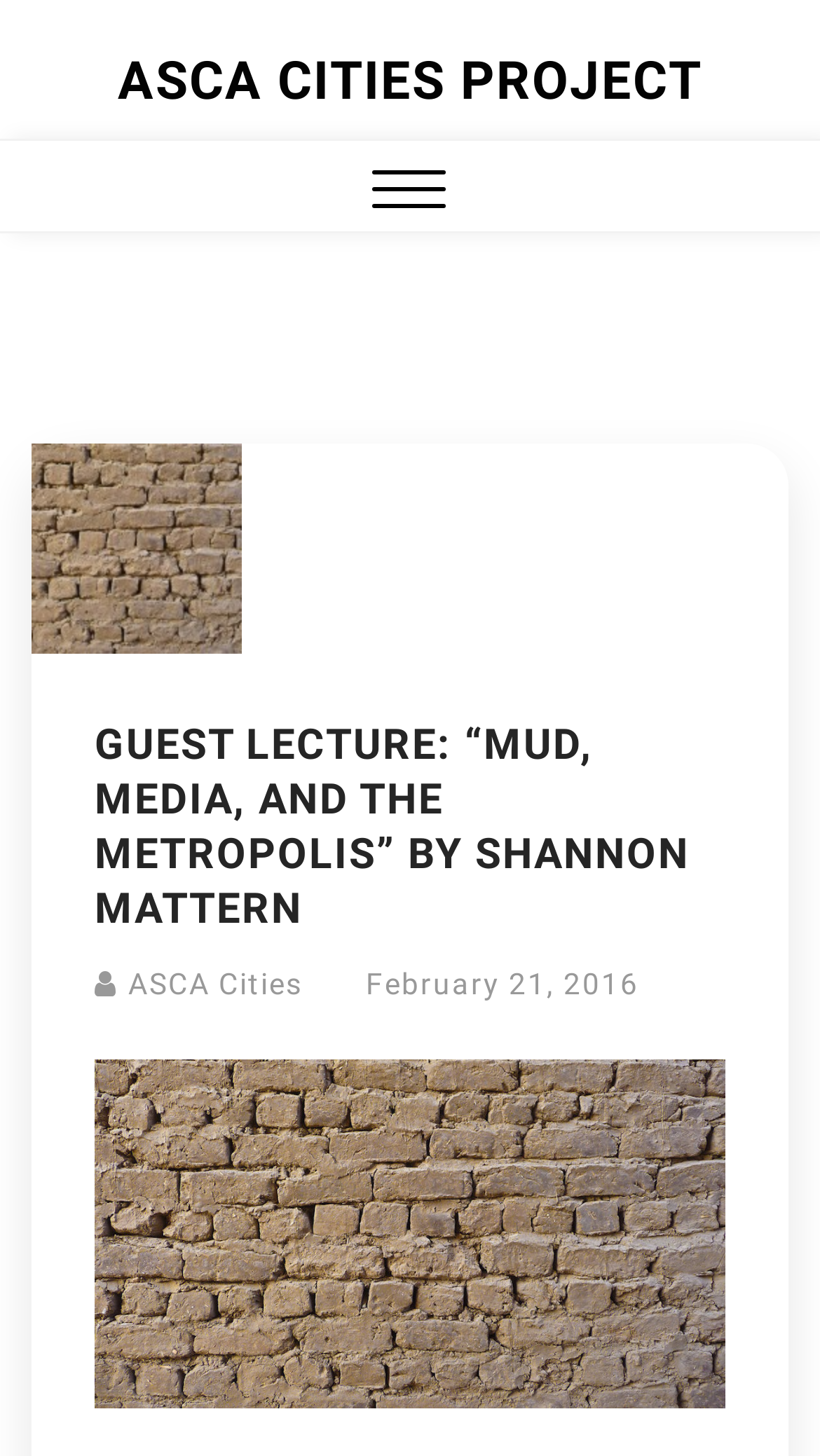What is the name of the project associated with the guest lecture?
Examine the screenshot and reply with a single word or phrase.

ASCA Cities